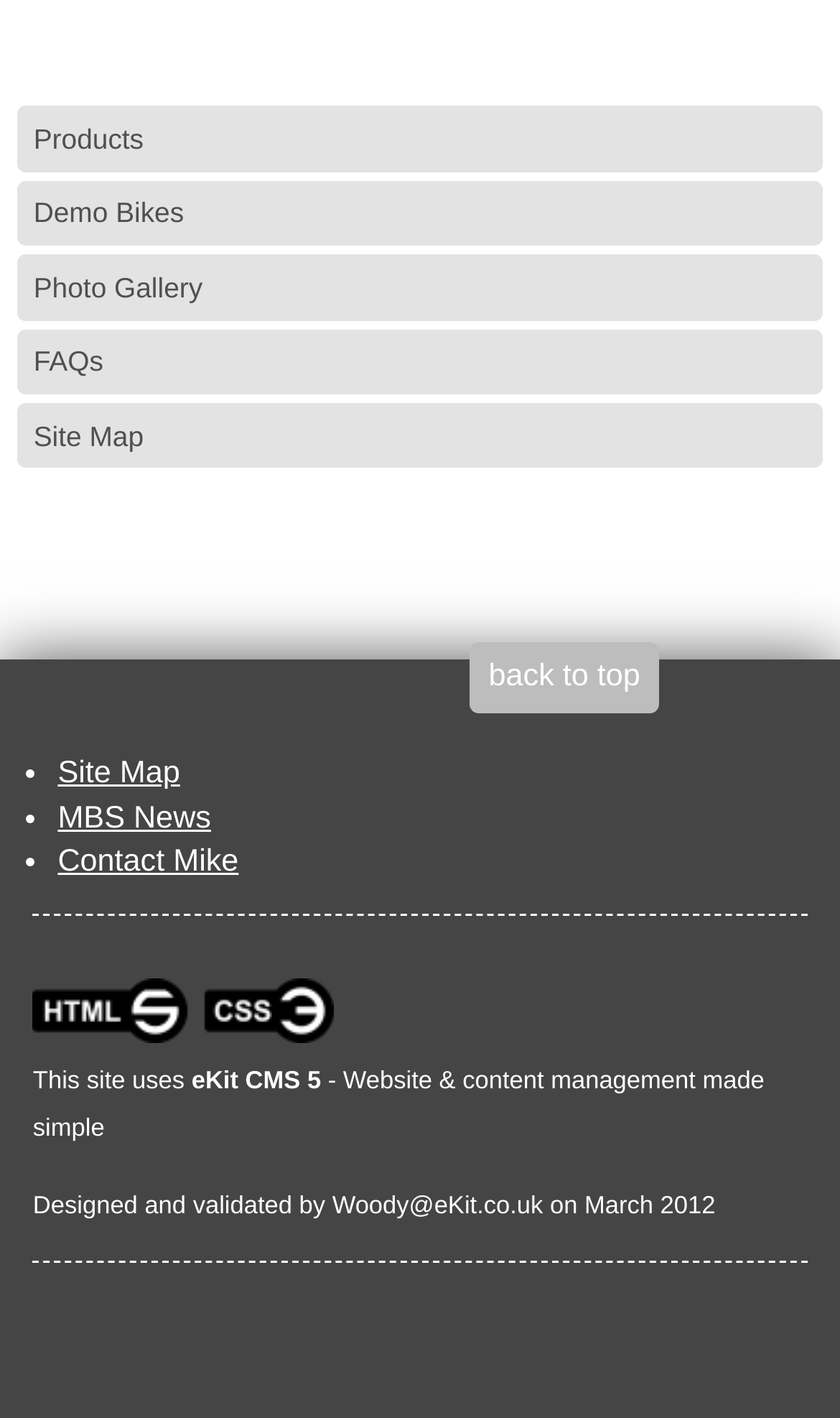Using the given element description, provide the bounding box coordinates (top-left x, top-left y, bottom-right x, bottom-right y) for the corresponding UI element in the screenshot: back to top

[0.56, 0.452, 0.784, 0.503]